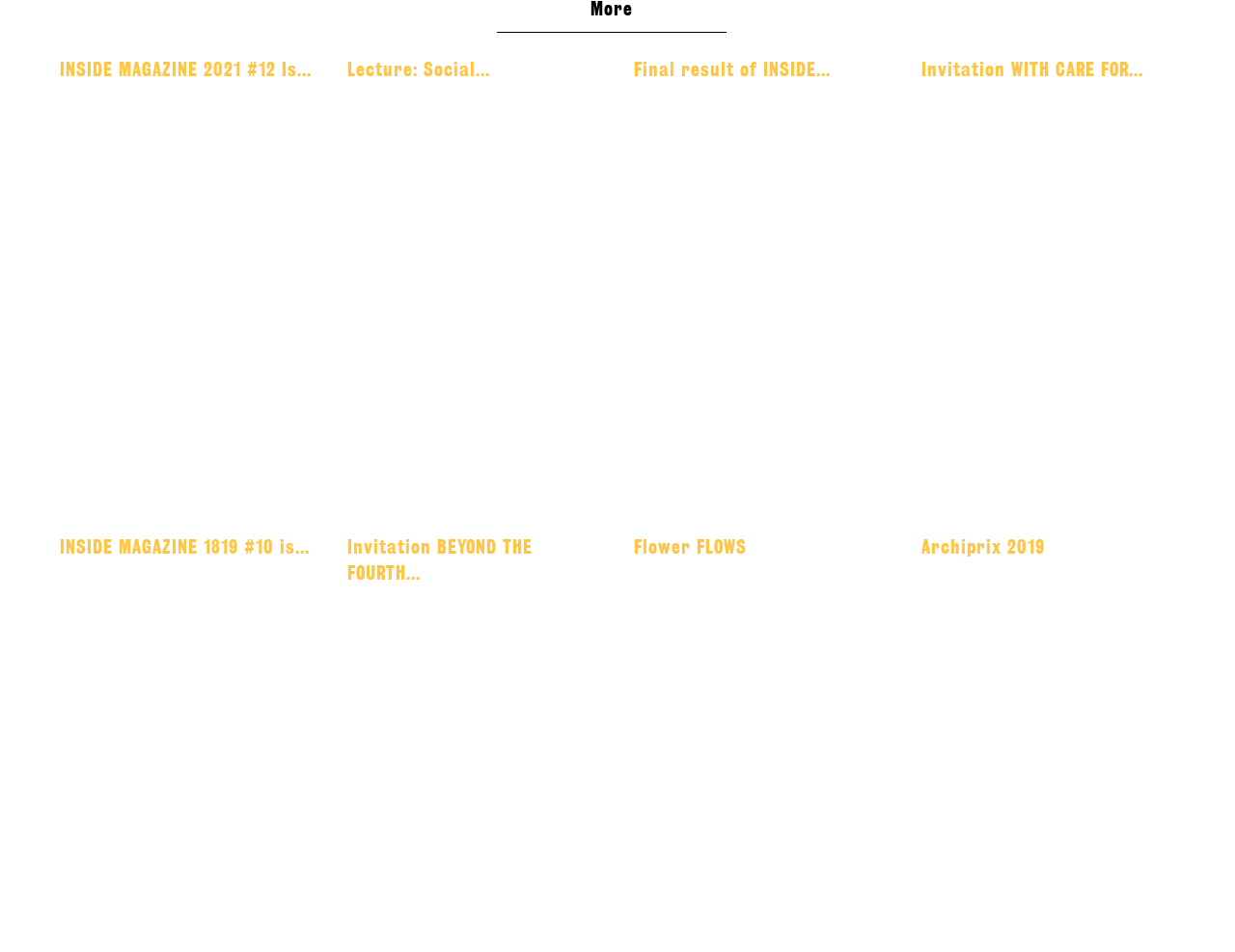Given the following UI element description: "Invitation BEYOND THE FOURTH...", find the bounding box coordinates in the webpage screenshot.

[0.281, 0.563, 0.431, 0.613]